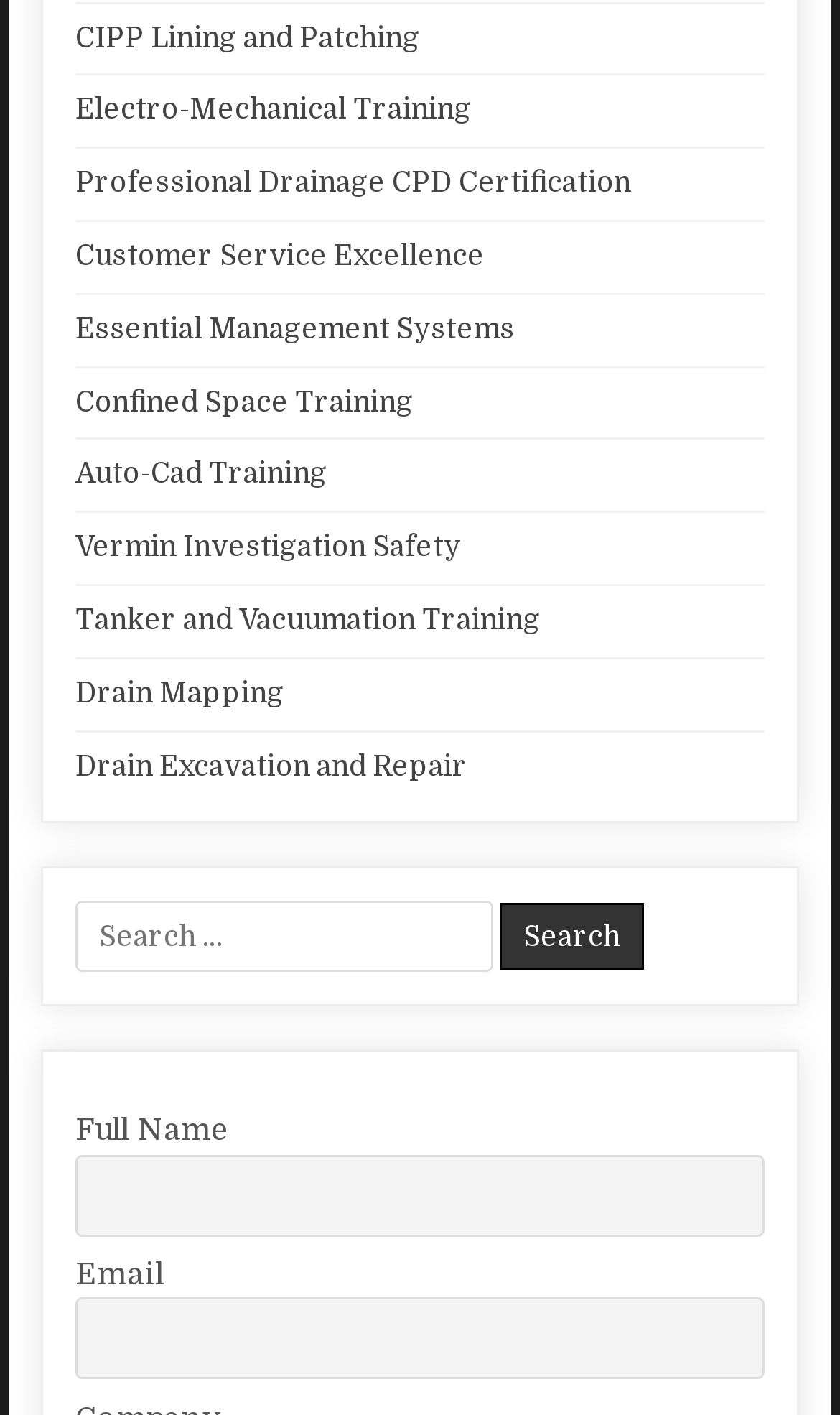Determine the bounding box coordinates for the clickable element required to fulfill the instruction: "Search for a course". Provide the coordinates as four float numbers between 0 and 1, i.e., [left, top, right, bottom].

[0.09, 0.637, 0.91, 0.687]